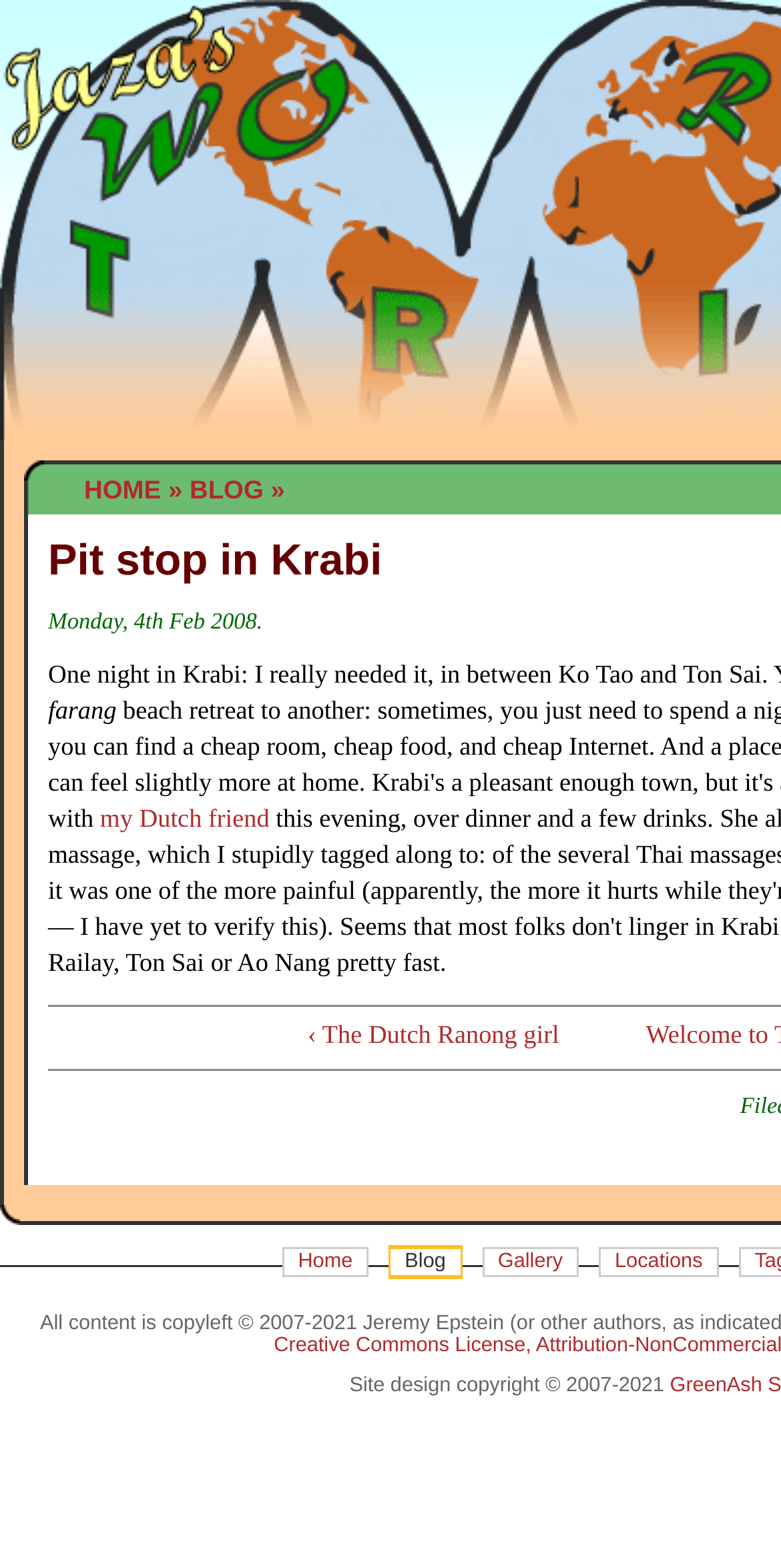Please answer the following question using a single word or phrase: 
What is the date of the blog post?

Monday, 4th Feb 2008